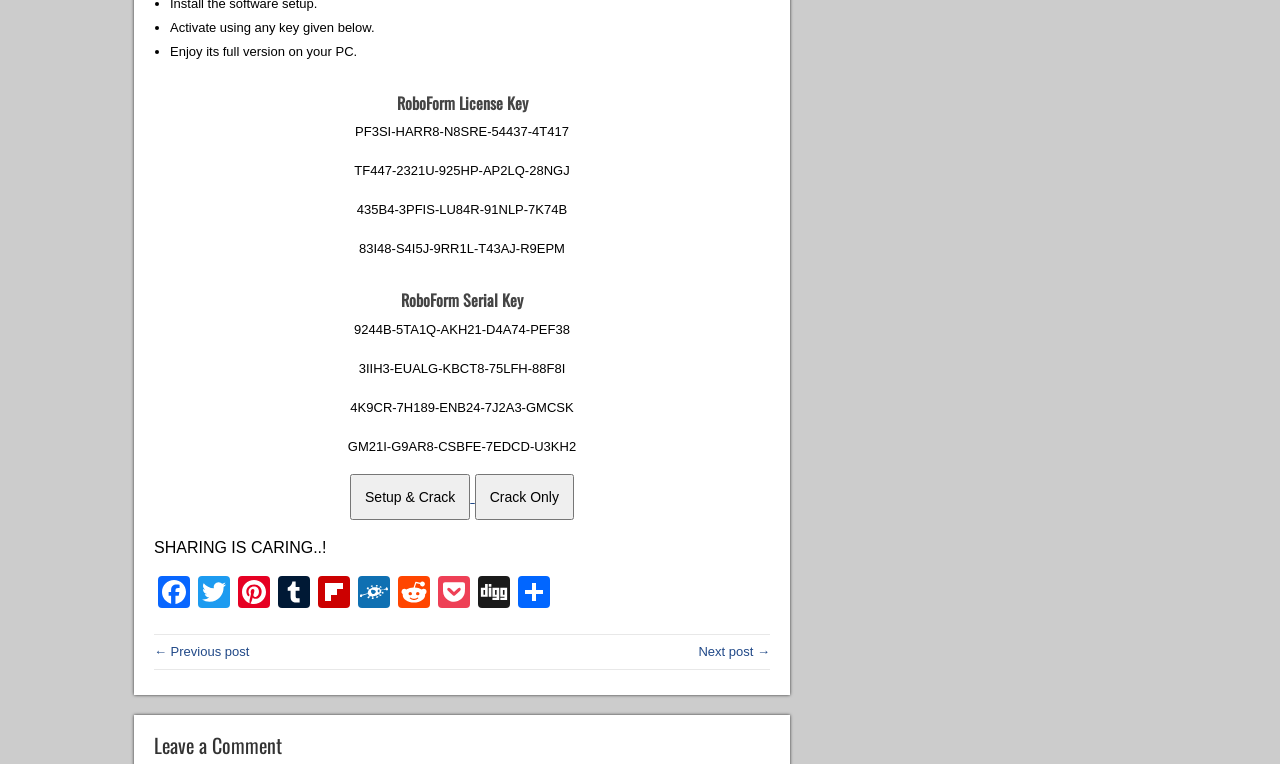Please provide a comprehensive response to the question below by analyzing the image: 
What is the name of the software that requires a license key?

The webpage provides license keys and serial keys for a software called RoboForm, which suggests that RoboForm is the software that requires these keys.